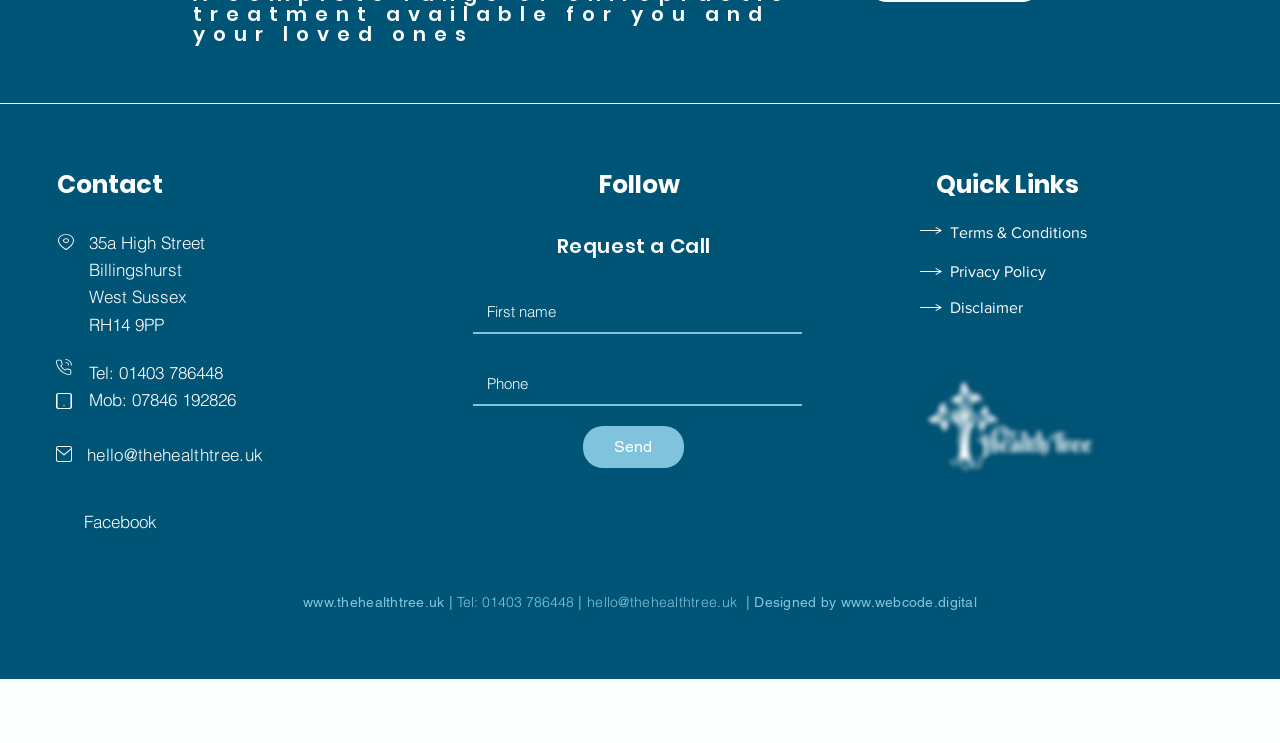Show me the bounding box coordinates of the clickable region to achieve the task as per the instruction: "Enter your first name".

[0.369, 0.393, 0.626, 0.45]